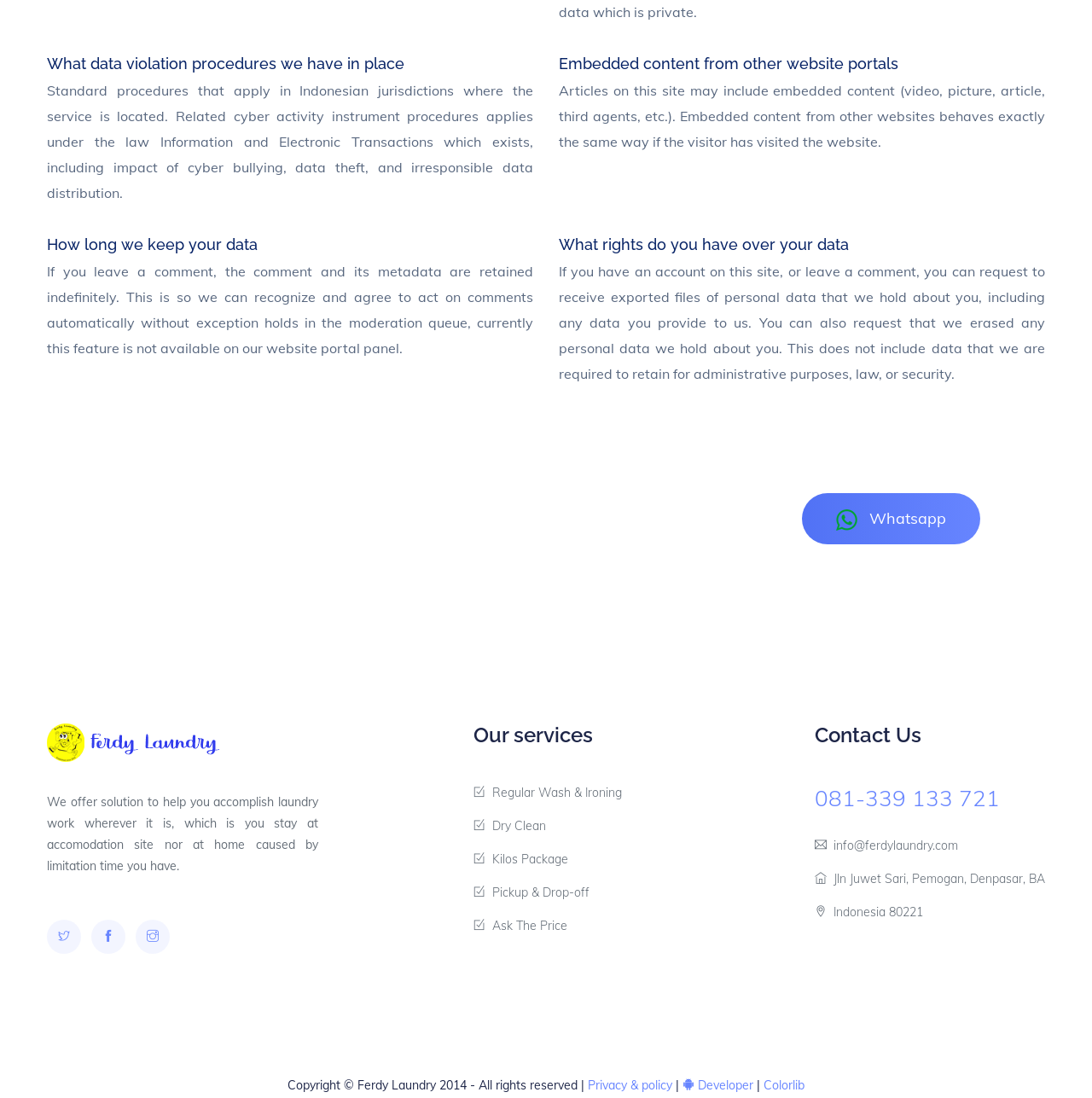Please examine the image and answer the question with a detailed explanation:
What is the purpose of the laundry service?

The answer can be found in the static text 'We offer solution to help you accomplish laundry work wherever it is, which is you stay at accomodation site nor at home caused by limitation time you have.' which indicates that the purpose of the laundry service is to help with laundry work.